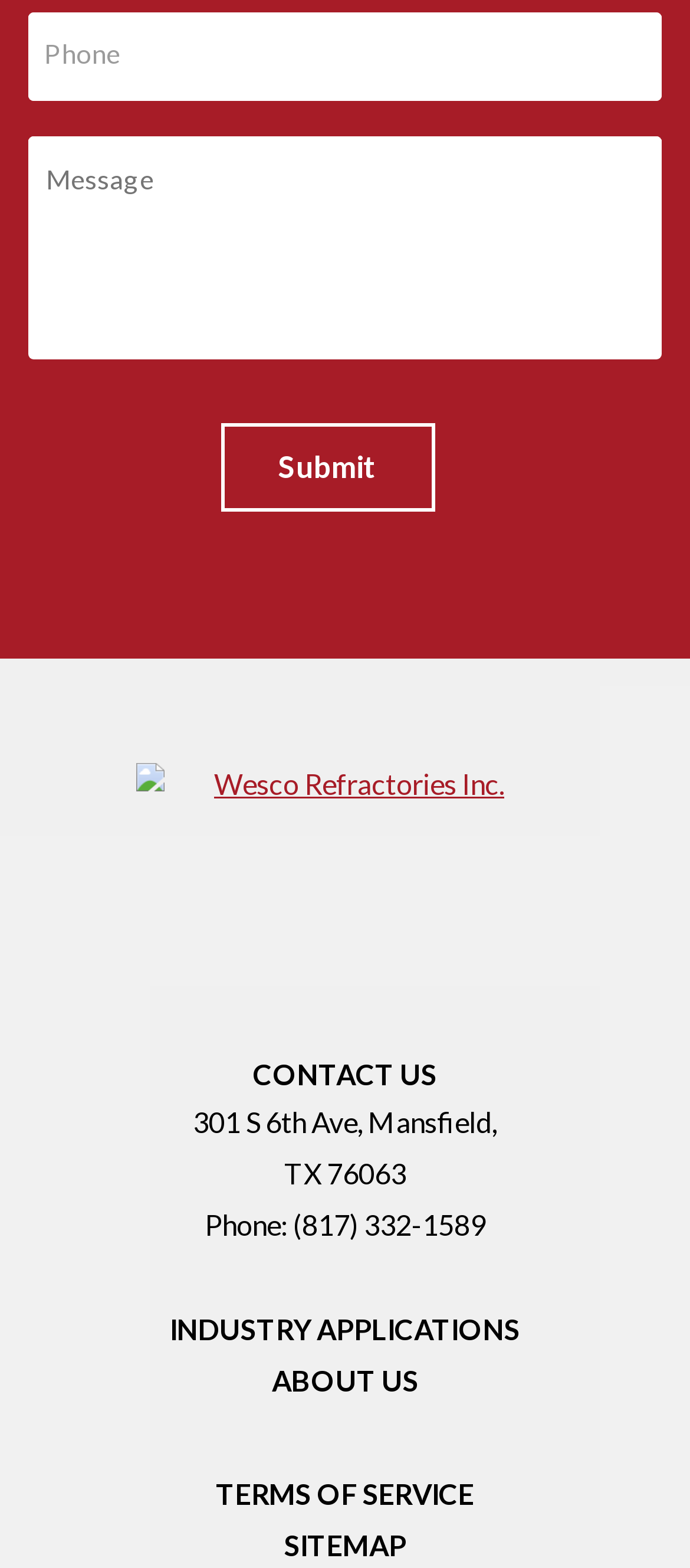Use a single word or phrase to answer the question:
What is the phone number?

(817) 332-1589